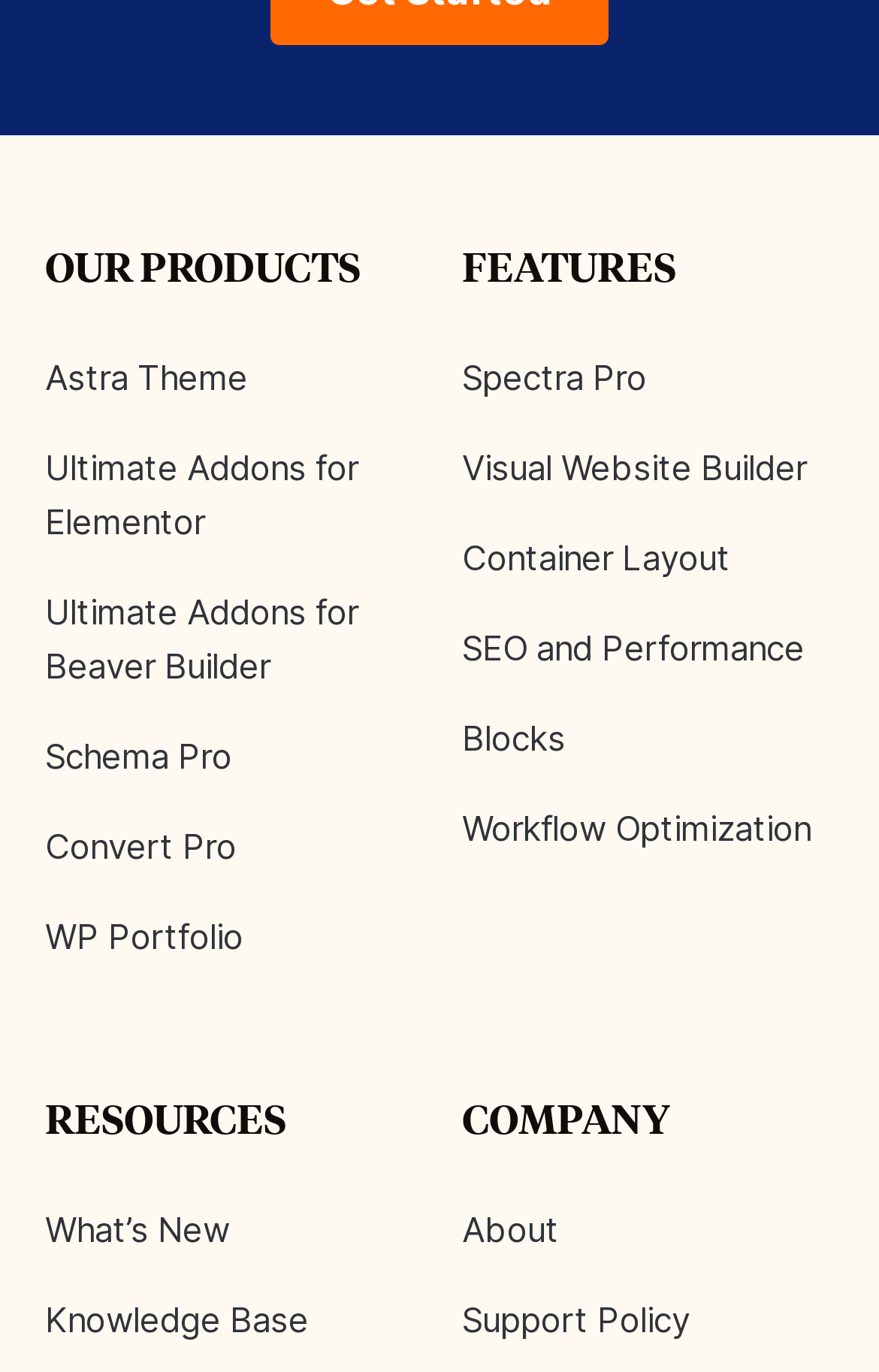Please provide a one-word or phrase answer to the question: 
What is the last resource listed under 'RESOURCES'?

Knowledge Base